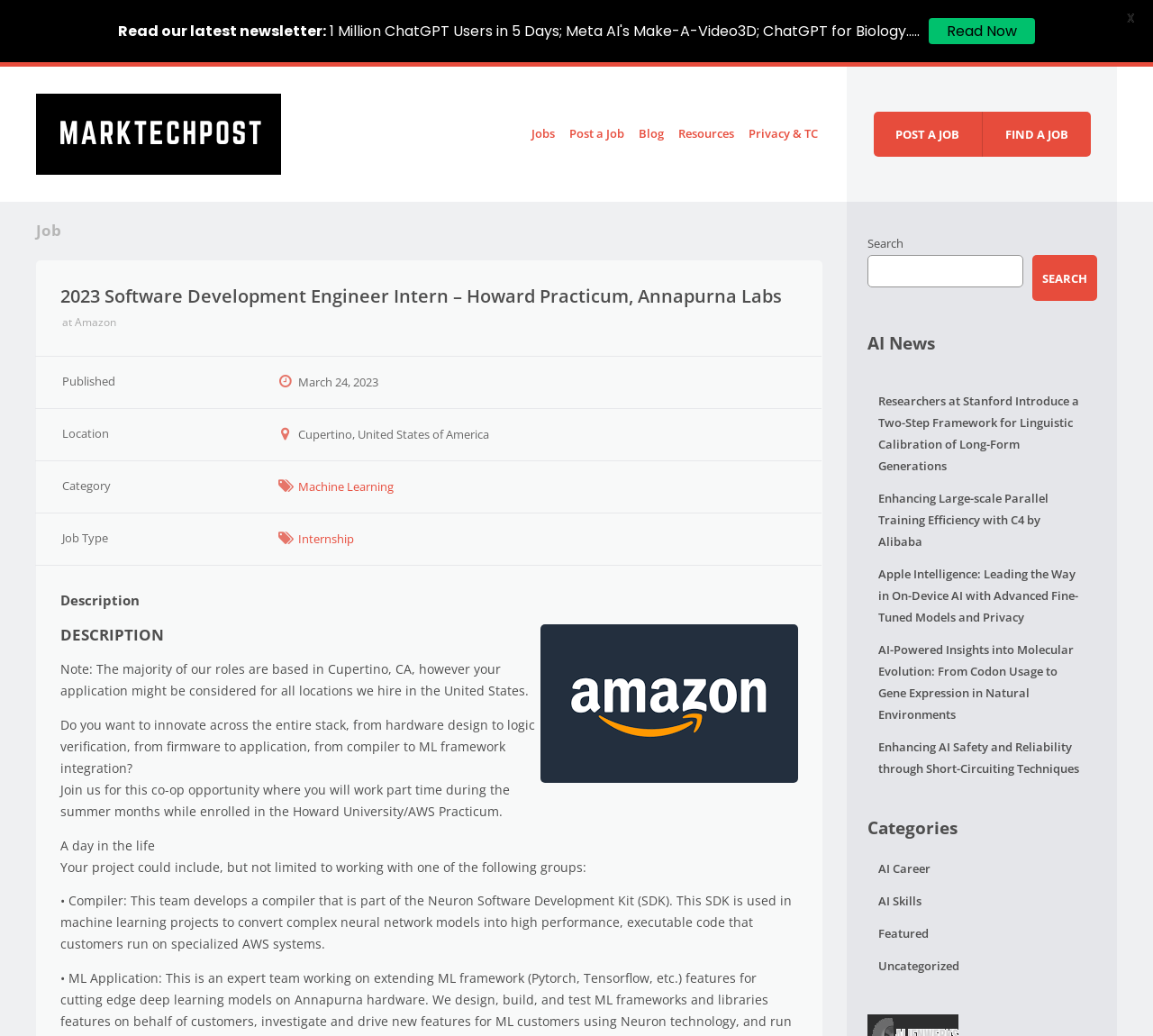Using the format (top-left x, top-left y, bottom-right x, bottom-right y), and given the element description, identify the bounding box coordinates within the screenshot: Uncategorized

[0.752, 0.917, 0.951, 0.949]